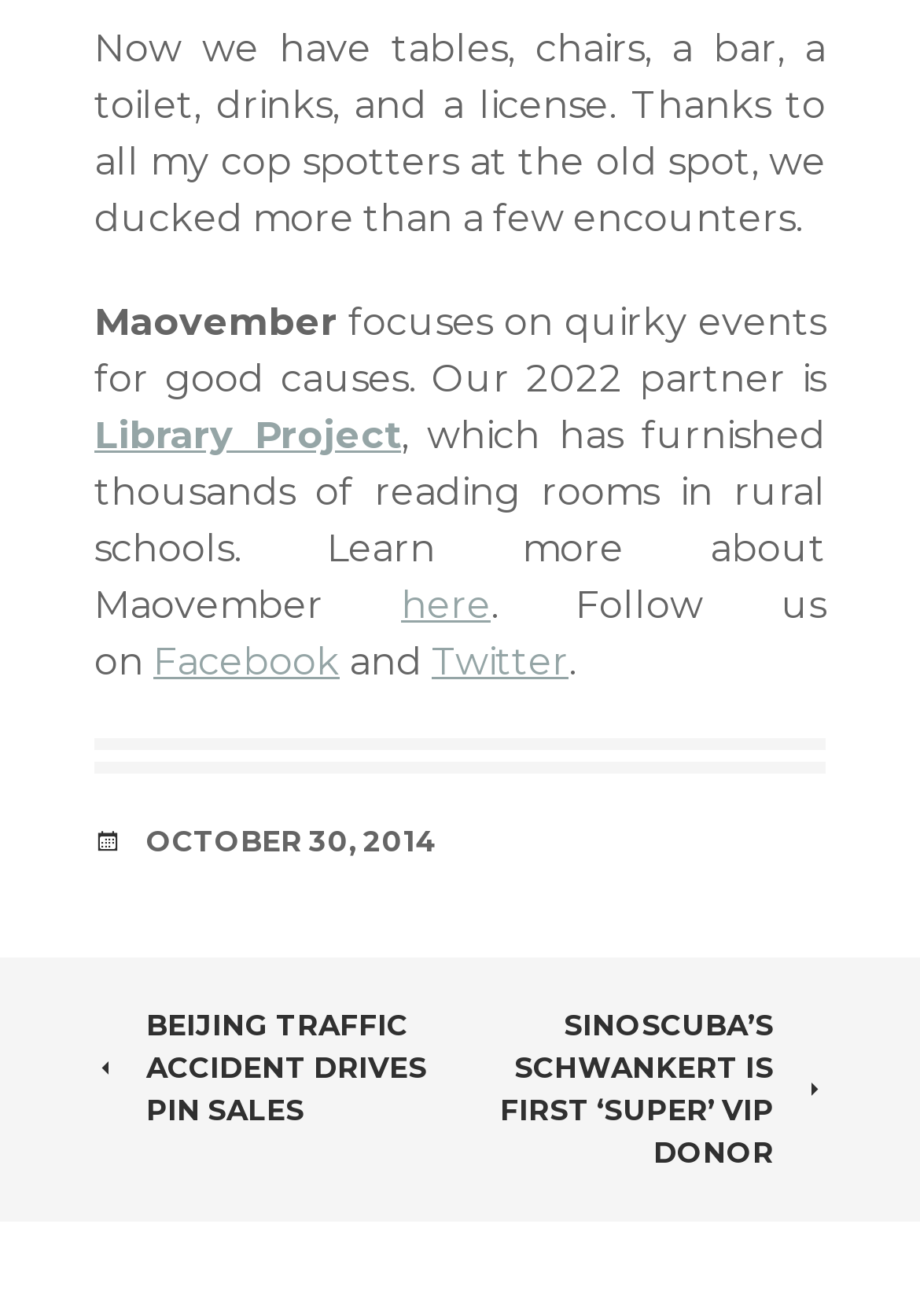How many social media platforms are mentioned?
Analyze the screenshot and provide a detailed answer to the question.

The social media platforms mentioned are Facebook and Twitter, which are linked in the text 'Follow us on Facebook and Twitter.'